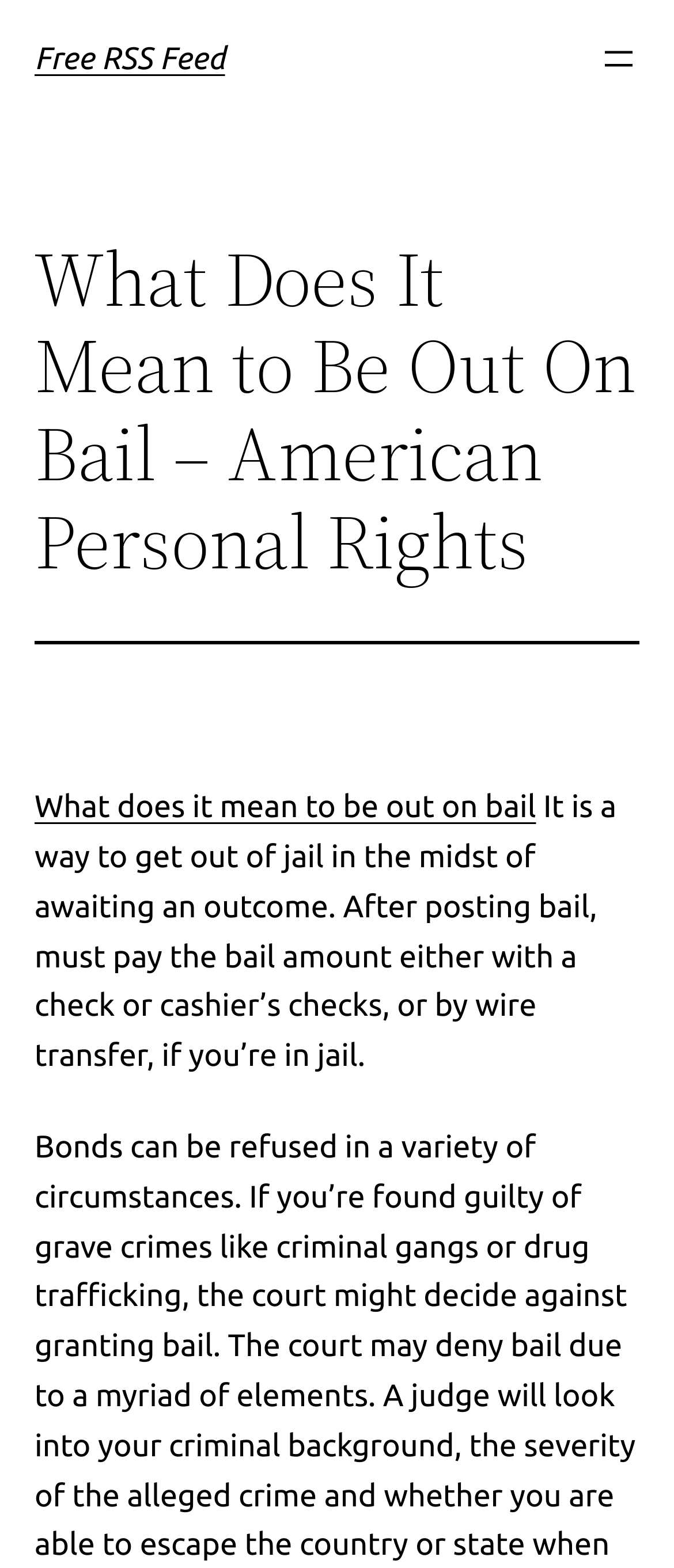Generate a comprehensive description of the webpage.

The webpage is about explaining what it means to be out on bail. At the top left, there is a heading that reads "Free RSS Feed" with a link to access it. Next to it, on the top right, is a button to open a menu. Below the button, there is a larger heading that spans almost the entire width of the page, titled "What Does It Mean to Be Out On Bail – American Personal Rights". 

Underneath the heading, there is a horizontal separator line. Below the separator, there is a link to an article titled "What does it mean to be out on bail", which takes up about half of the page's width. To the right of the link, there is a block of text that summarizes the meaning of being out on bail, explaining that it allows one to get out of jail while awaiting an outcome, and that the bail amount must be paid either by check, cashier's check, or wire transfer.